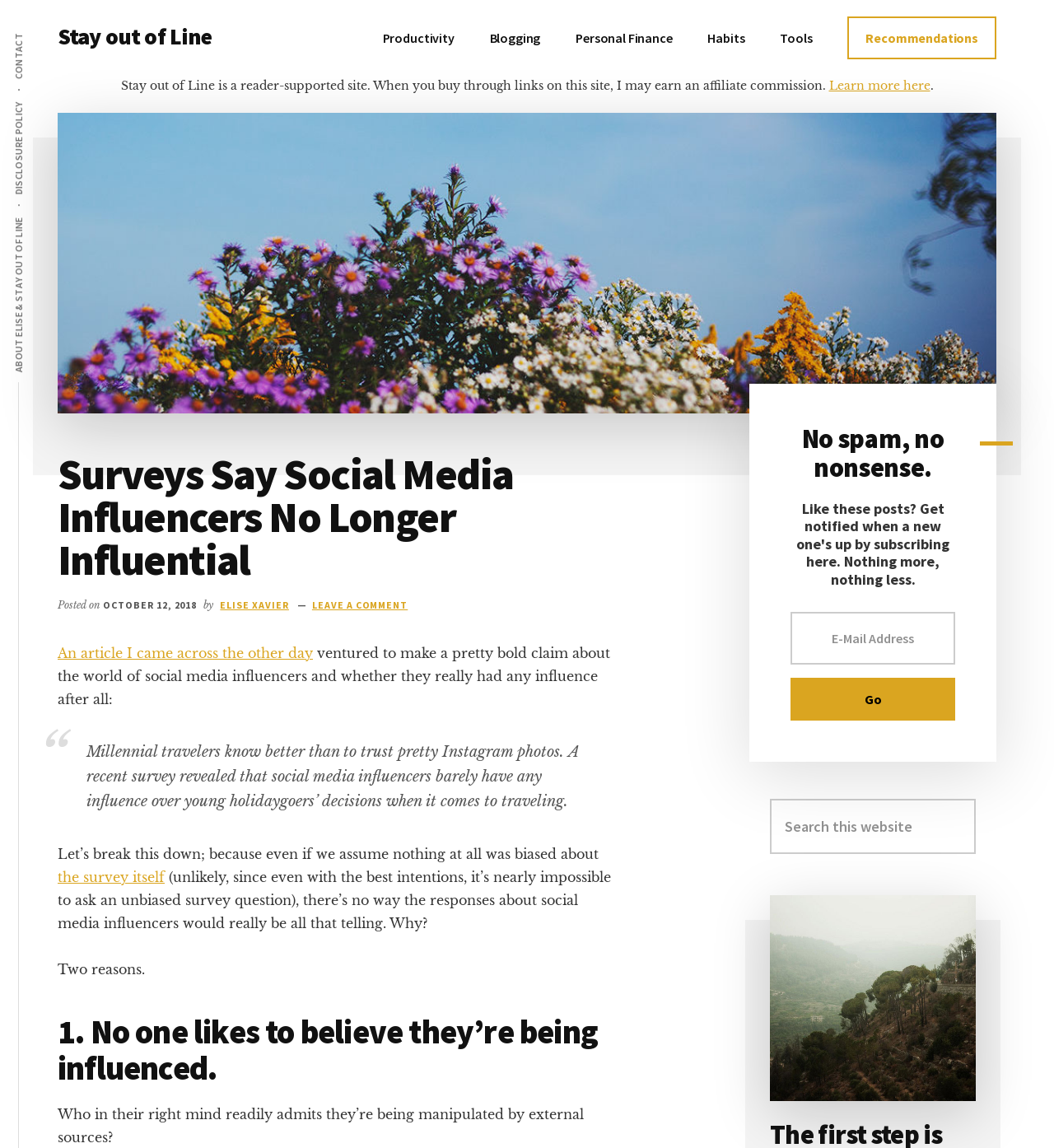What is the function of the button in the search box?
Can you give a detailed and elaborate answer to the question?

I inferred the function of the button by looking at its location in the search box and its label 'Search', which suggests that it is used to submit a search query and retrieve results from the website.